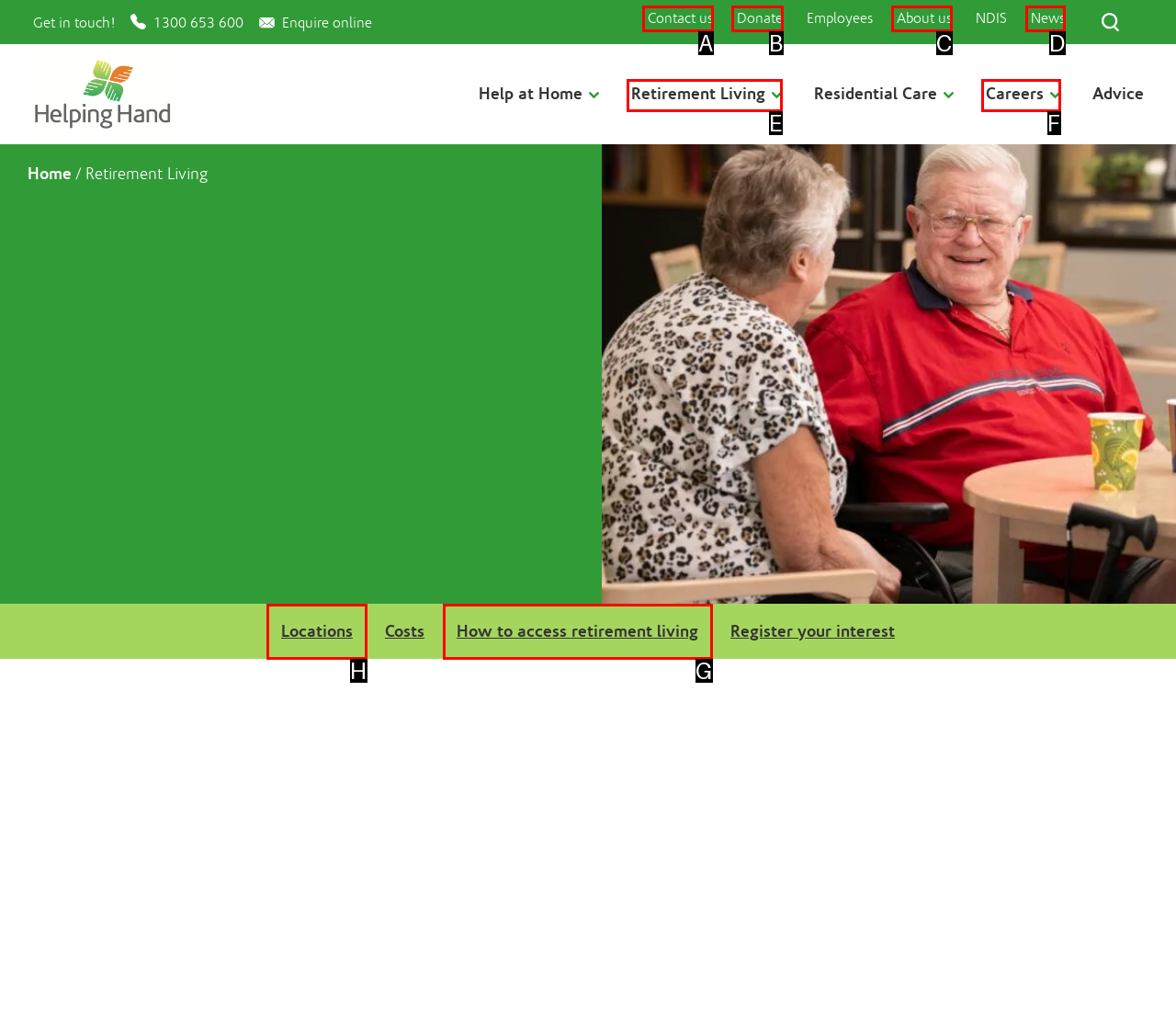Figure out which option to click to perform the following task: View locations of retirement living units
Provide the letter of the correct option in your response.

H